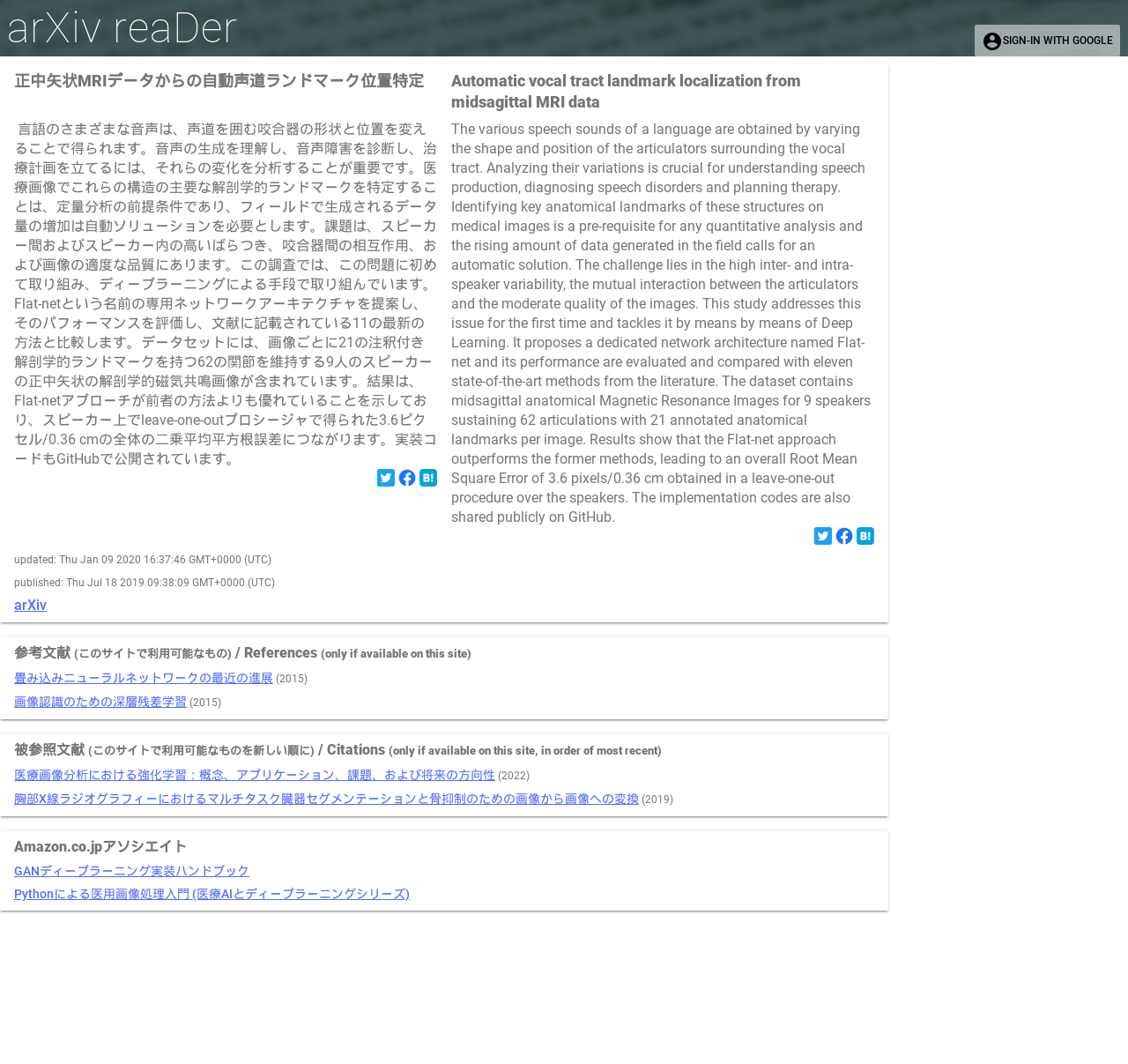What is the main topic of this webpage?
Using the image as a reference, answer with just one word or a short phrase.

Vocal tract landmark localization